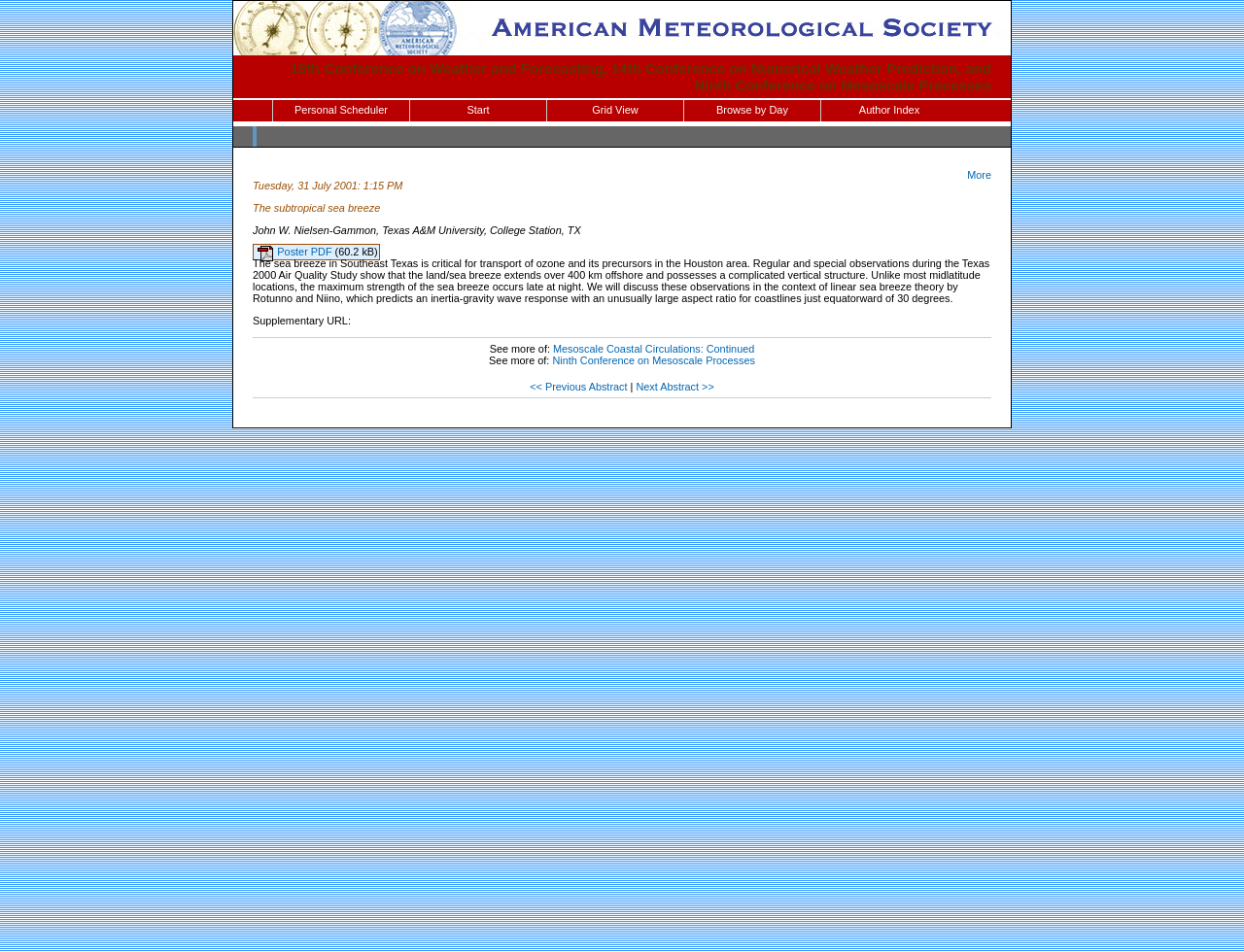Give a concise answer using only one word or phrase for this question:
What is the author's affiliation?

Texas A&M University